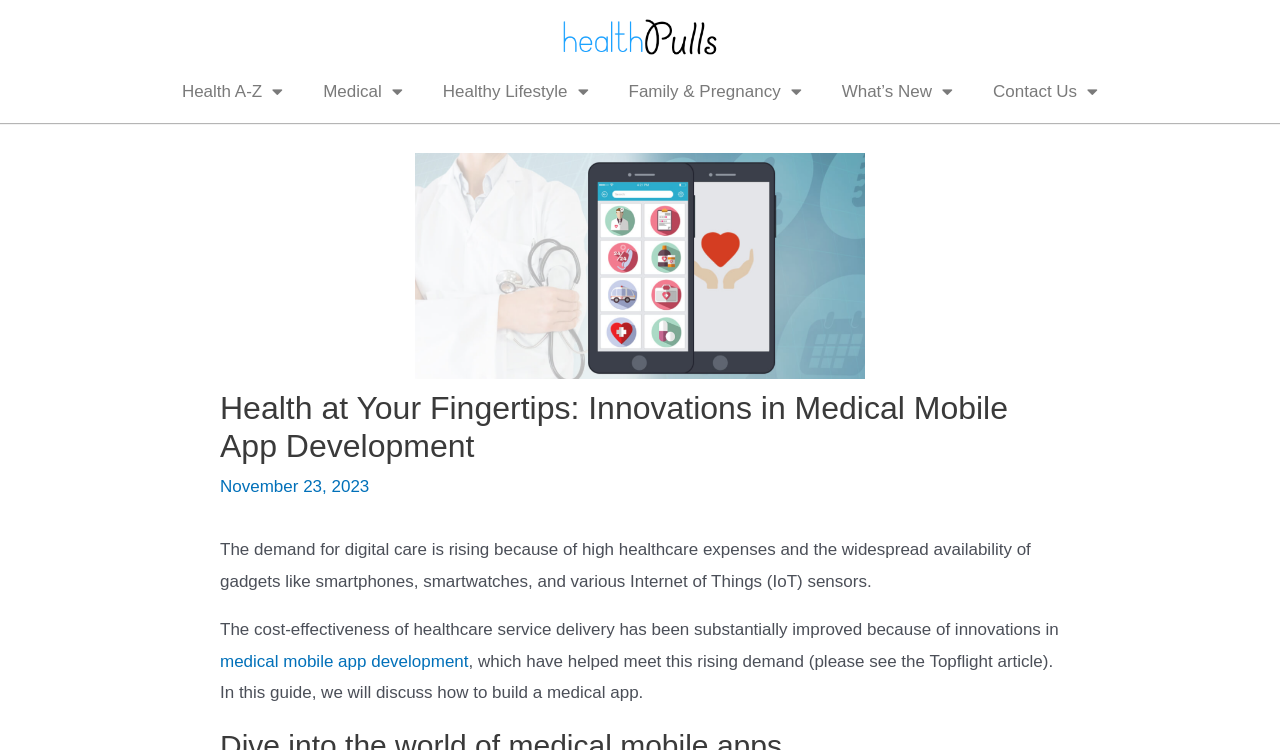Give a one-word or short-phrase answer to the following question: 
How many menu toggles are there?

6